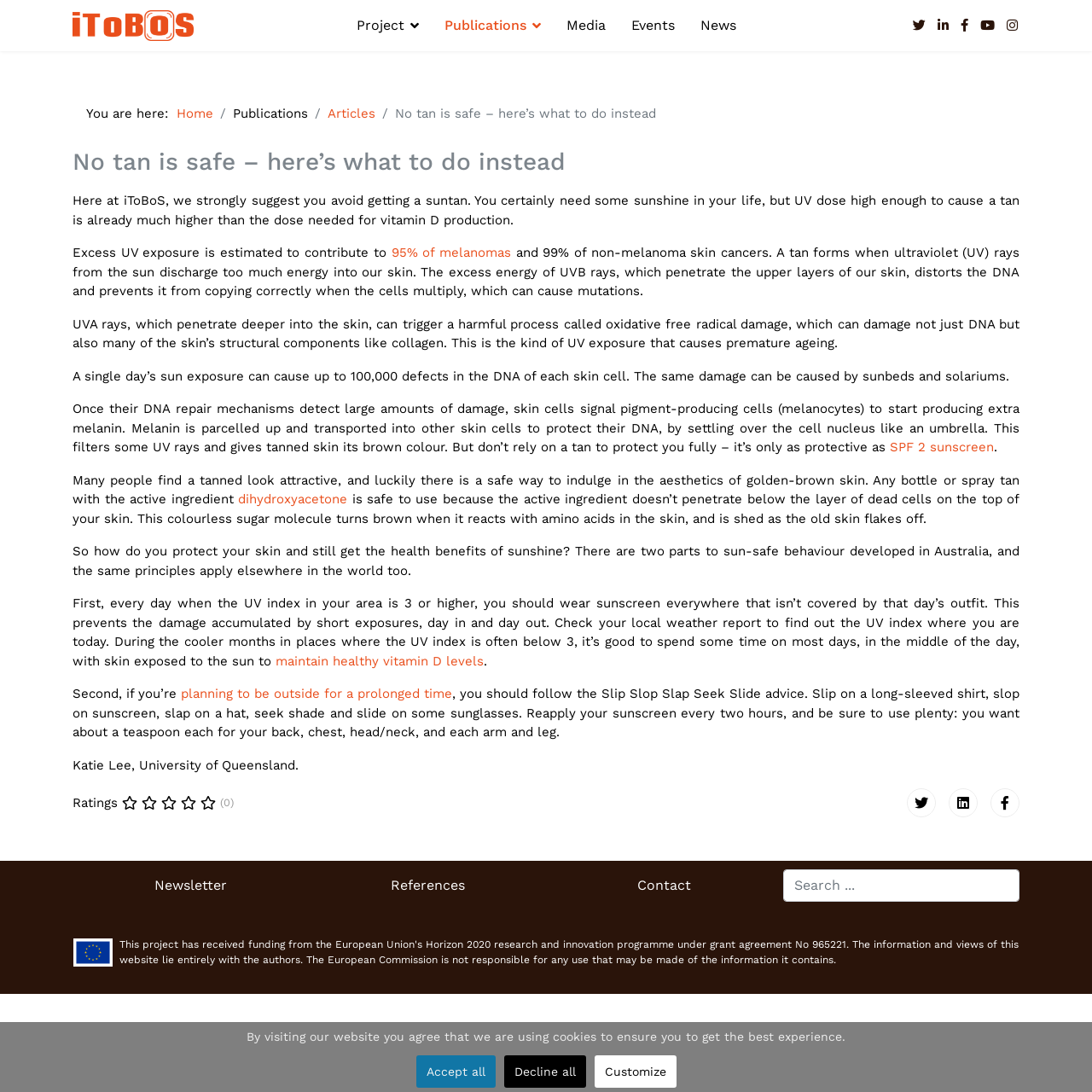Bounding box coordinates are specified in the format (top-left x, top-left y, bottom-right x, bottom-right y). All values are floating point numbers bounded between 0 and 1. Please provide the bounding box coordinate of the region this sentence describes: maintain healthy vitamin D levels

[0.252, 0.598, 0.443, 0.612]